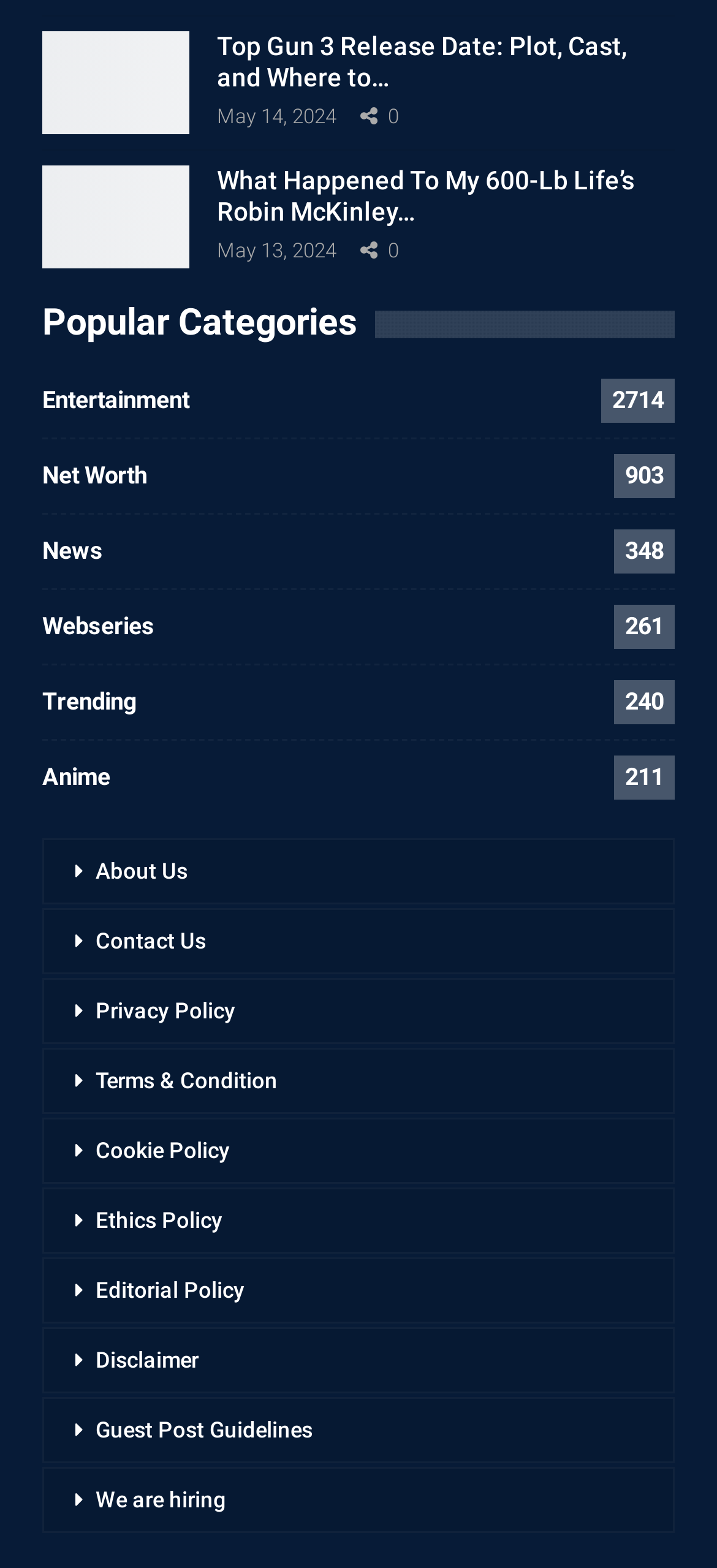Determine the coordinates of the bounding box for the clickable area needed to execute this instruction: "Browse Entertainment category".

[0.059, 0.247, 0.264, 0.264]